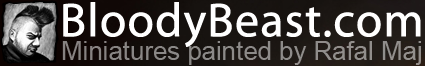Who is the artist featured on the website?
Offer a detailed and exhaustive answer to the question.

The subtitle 'Miniatures painted by Rafal Maj' suggests that the website showcases the artistic work of Rafal Maj, specifically his miniature paintings.